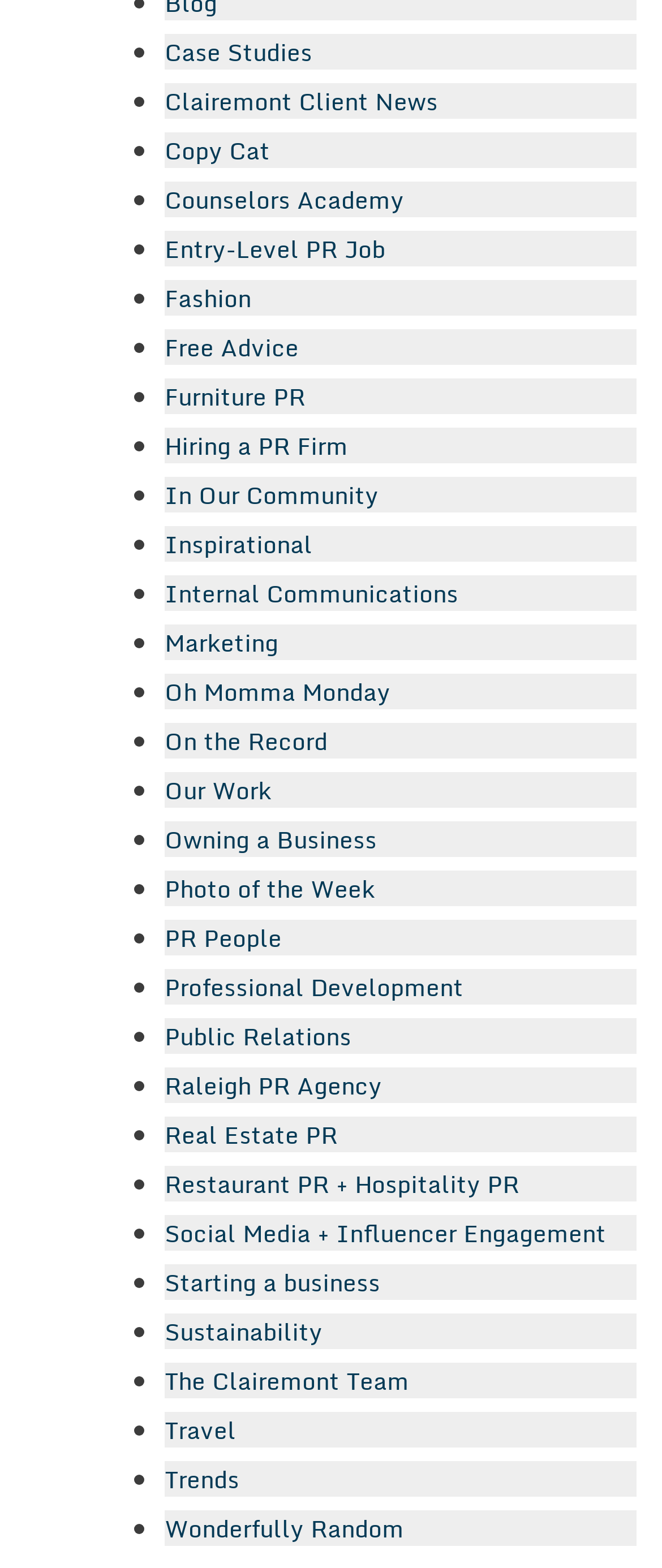Find the bounding box coordinates of the element's region that should be clicked in order to follow the given instruction: "Check out Travel". The coordinates should consist of four float numbers between 0 and 1, i.e., [left, top, right, bottom].

[0.249, 0.899, 0.356, 0.924]